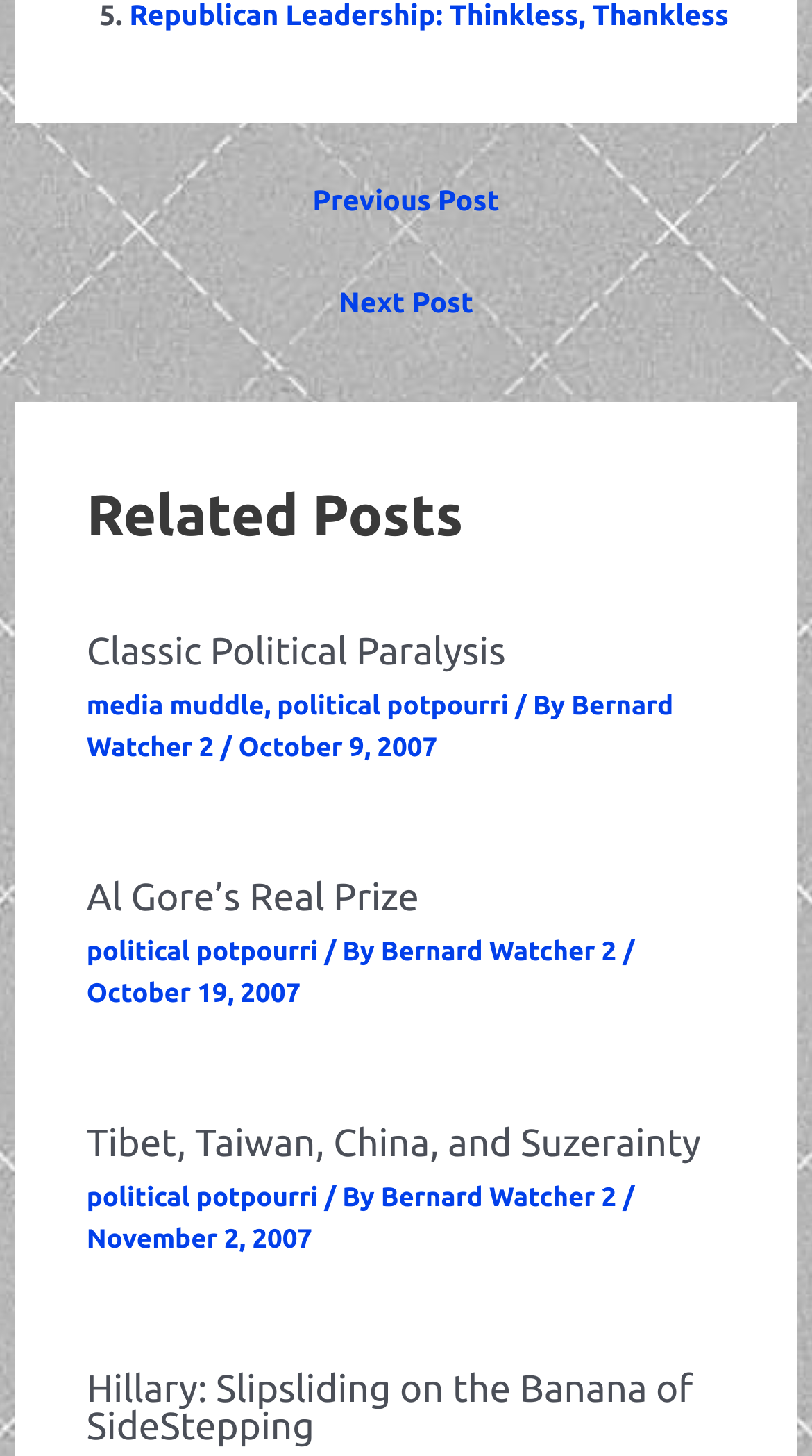Please identify the coordinates of the bounding box for the clickable region that will accomplish this instruction: "view 'Al Gore’s Real Prize'".

[0.107, 0.602, 0.516, 0.631]